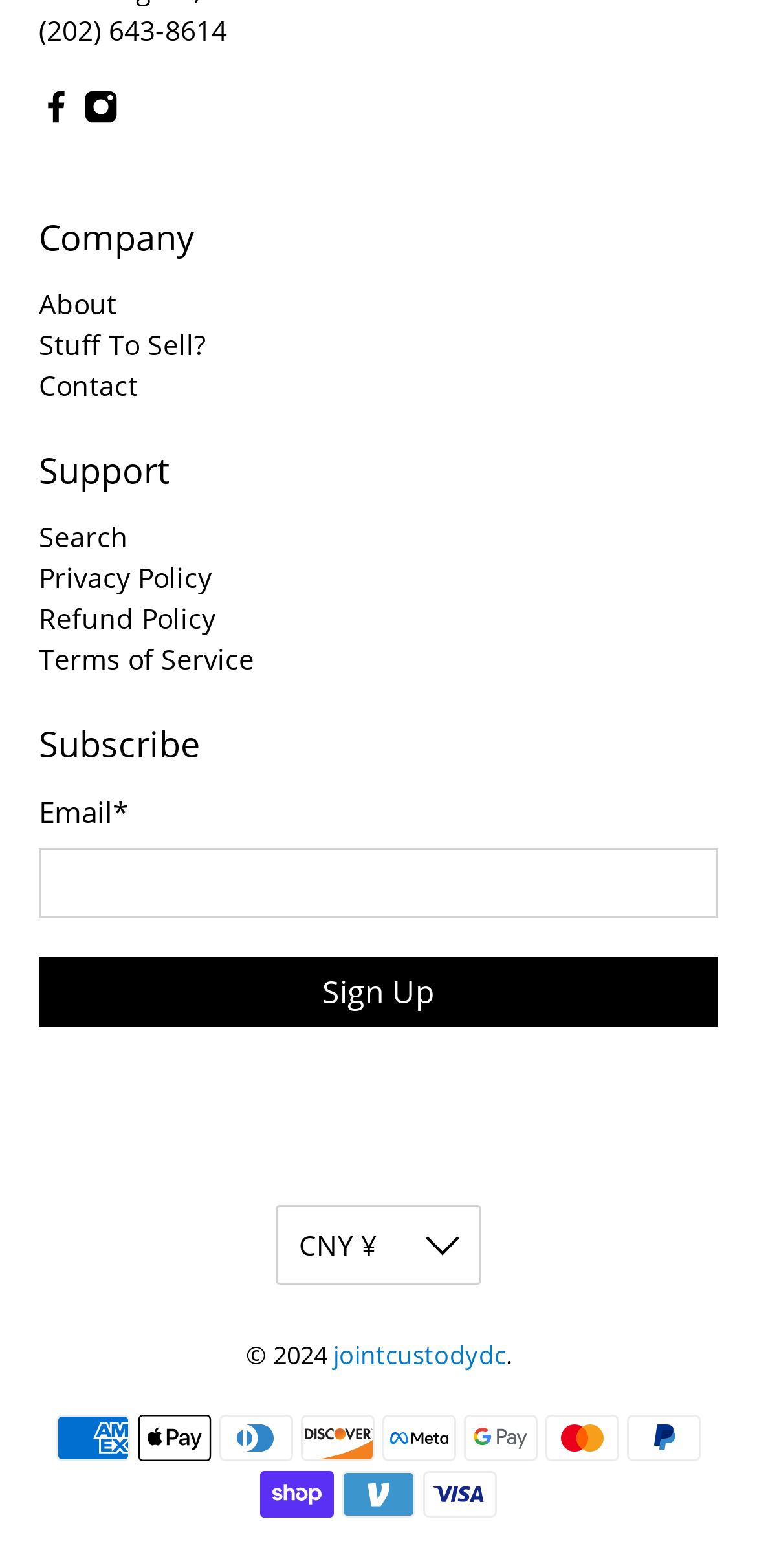Locate the bounding box coordinates of the clickable area to execute the instruction: "Search for something". Provide the coordinates as four float numbers between 0 and 1, represented as [left, top, right, bottom].

[0.051, 0.33, 0.169, 0.354]